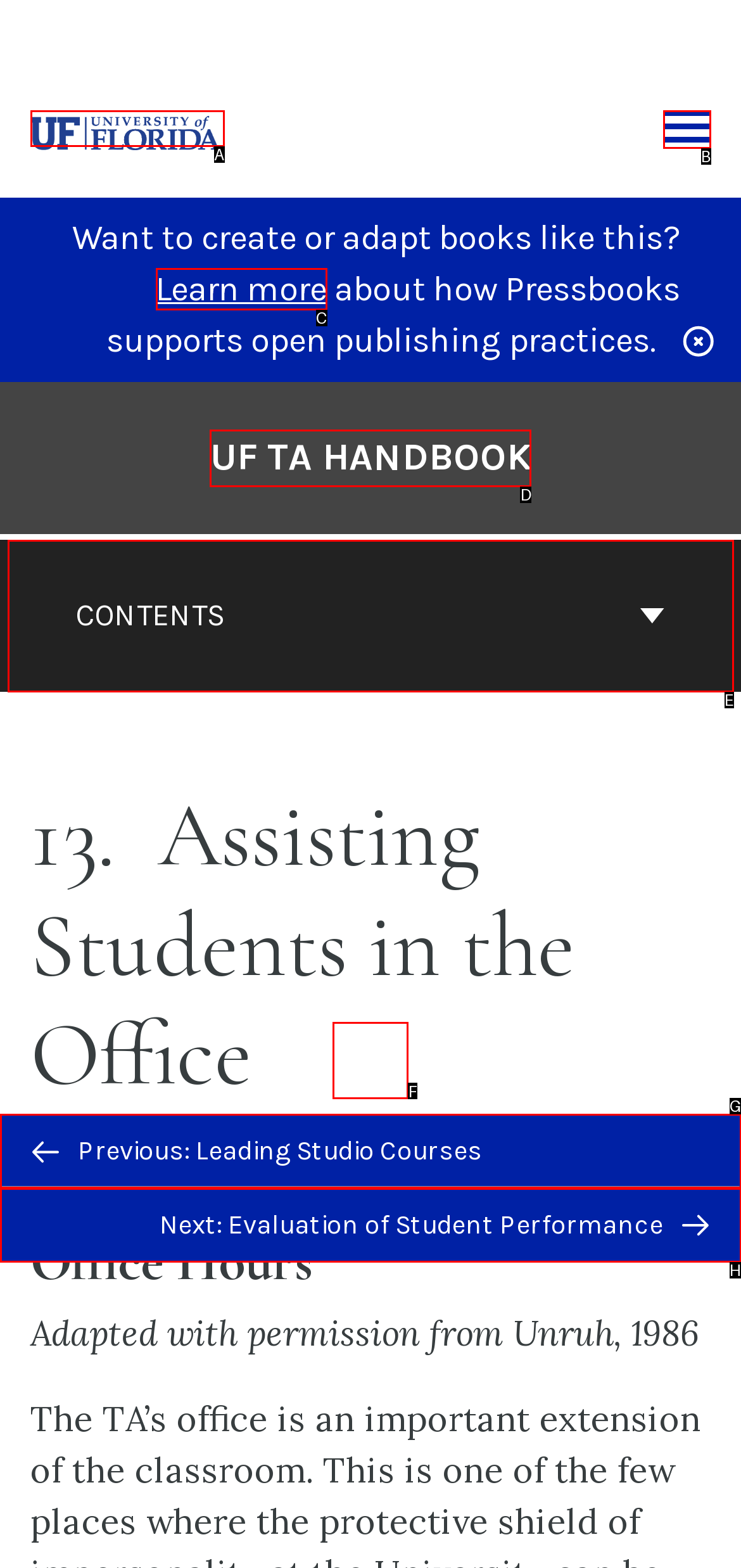Given the task: Go back to top, tell me which HTML element to click on.
Answer with the letter of the correct option from the given choices.

F